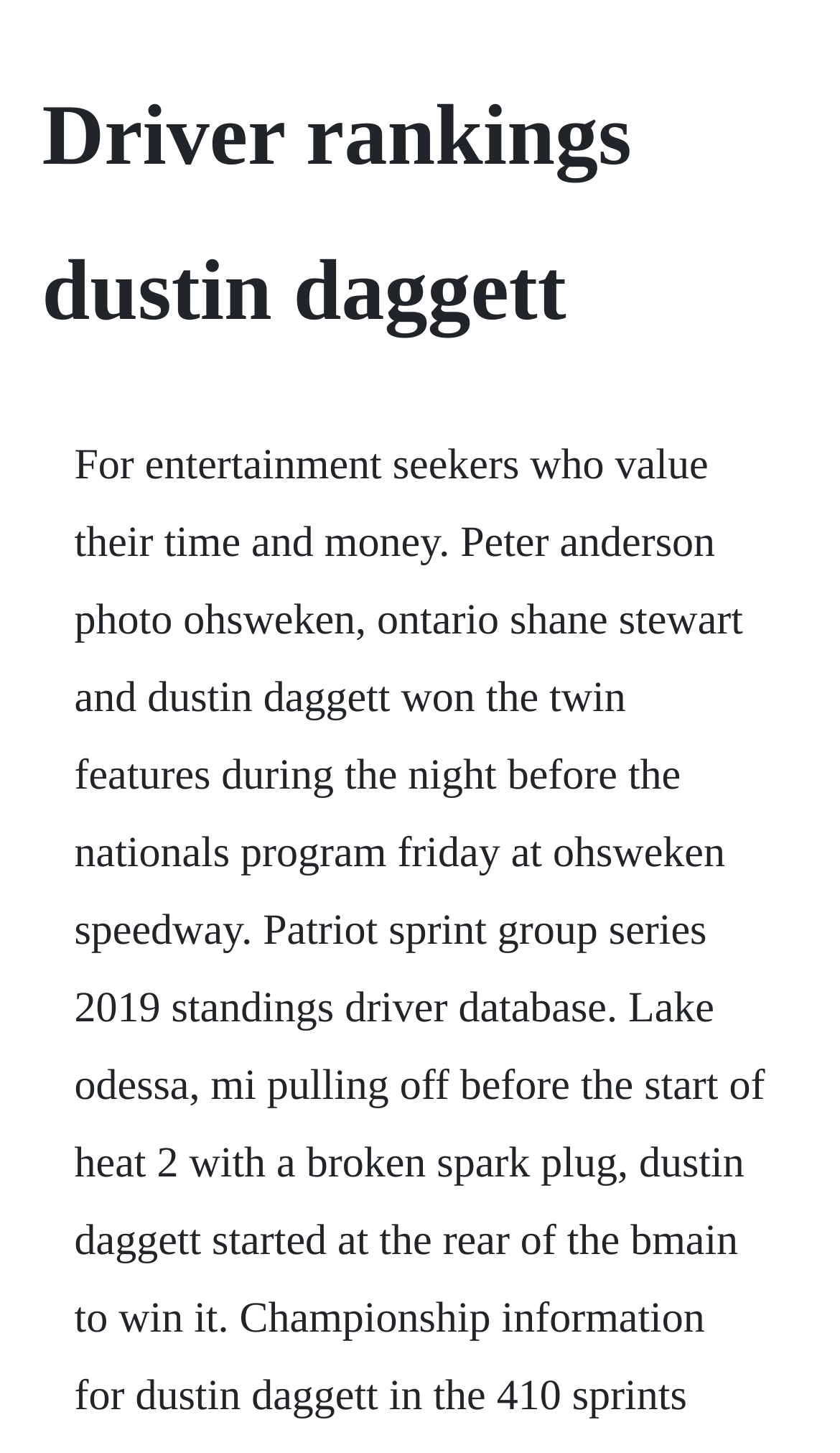Please identify the primary heading of the webpage and give its text content.

Driver rankings dustin daggett